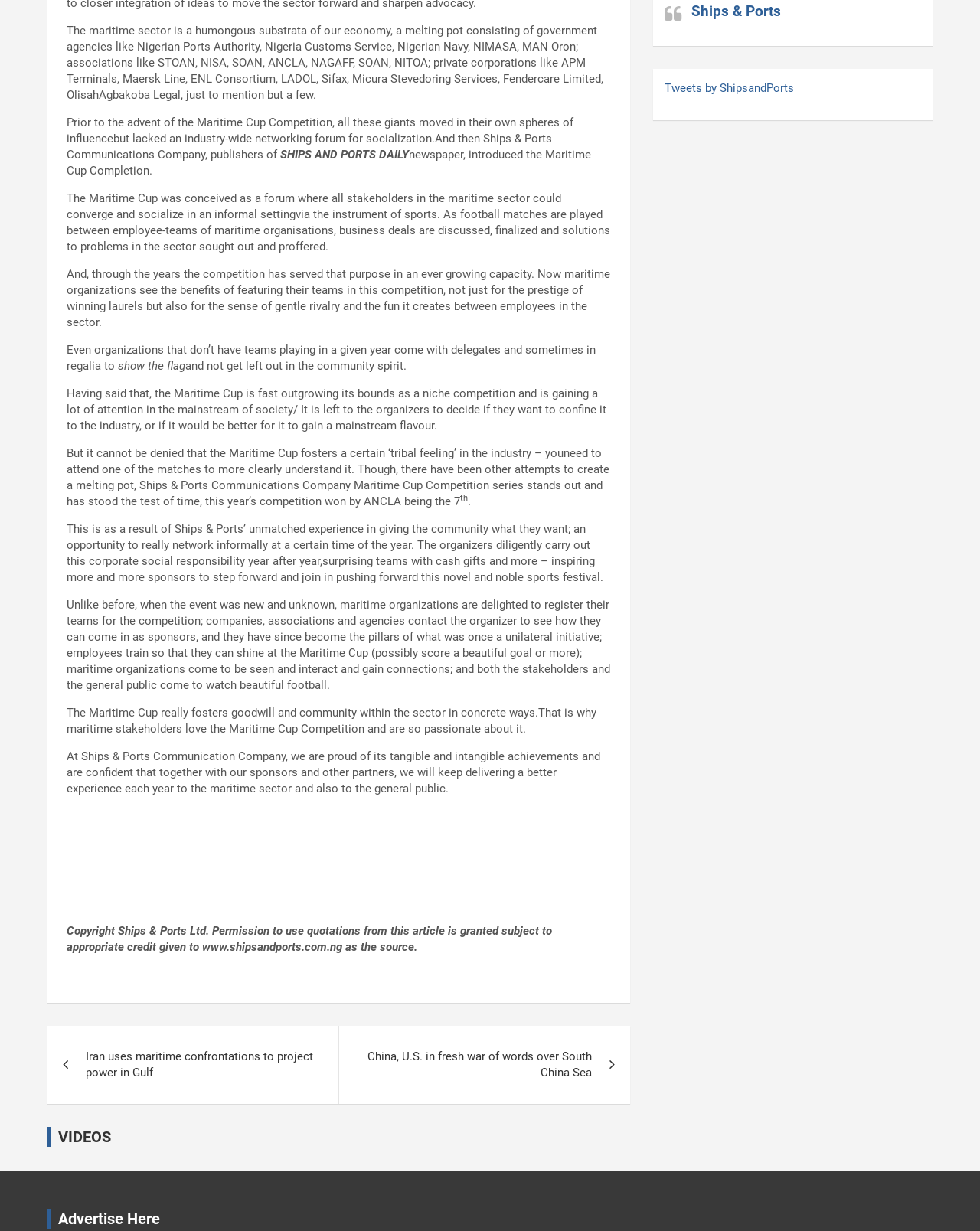Please answer the following question using a single word or phrase: 
What is the benefit of participating in the Maritime Cup Competition?

Prestige and business deals